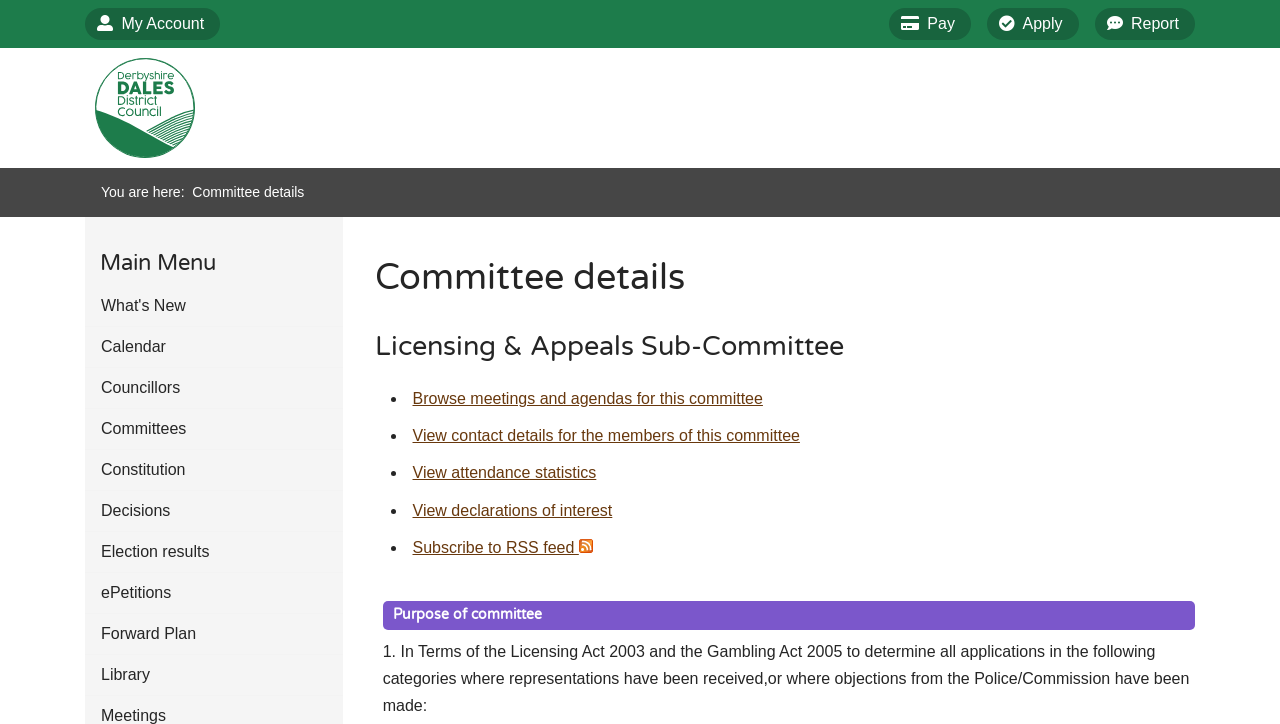Find the bounding box coordinates of the element you need to click on to perform this action: 'Go to My Account'. The coordinates should be represented by four float values between 0 and 1, in the format [left, top, right, bottom].

[0.066, 0.011, 0.172, 0.055]